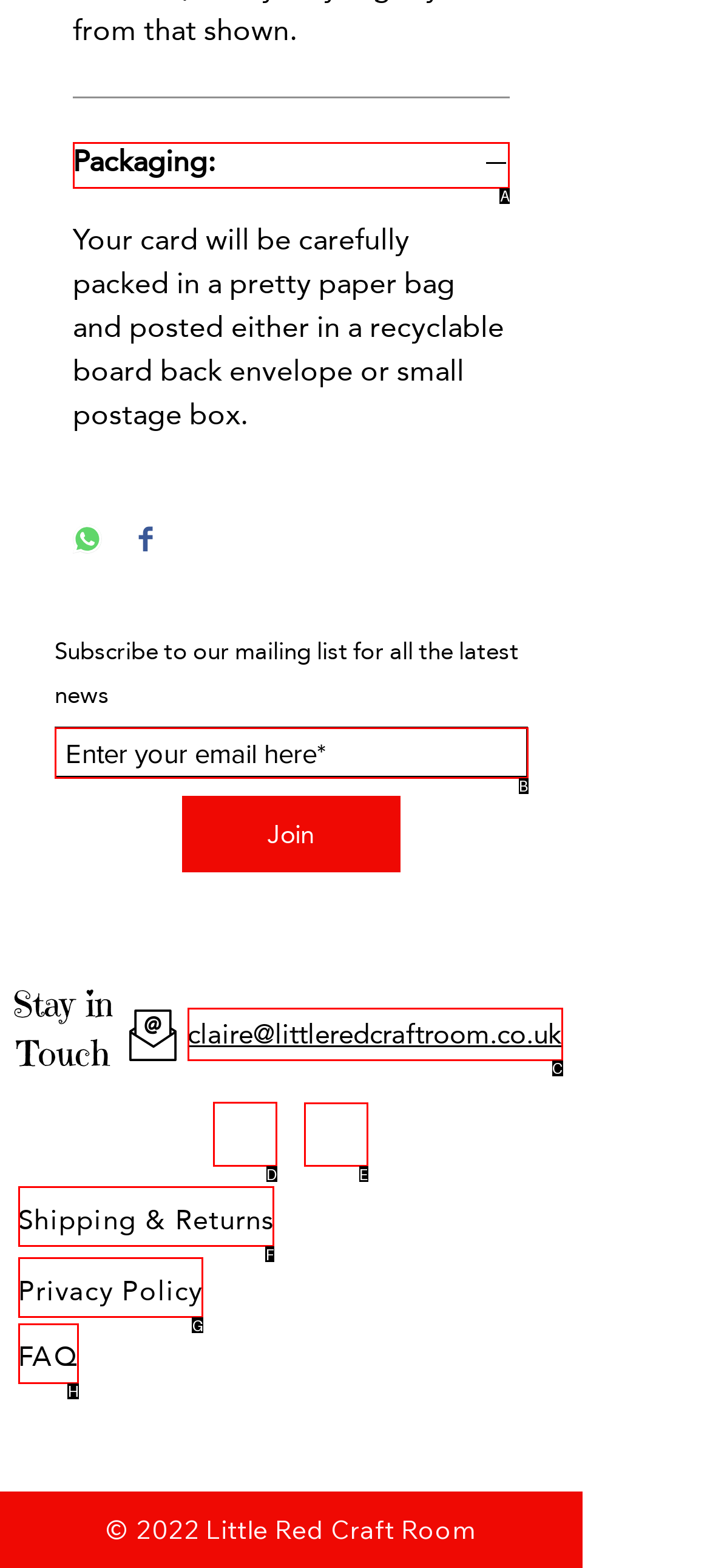Identify the letter of the UI element you need to select to accomplish the task: Click the 'Instagram' link.
Respond with the option's letter from the given choices directly.

D